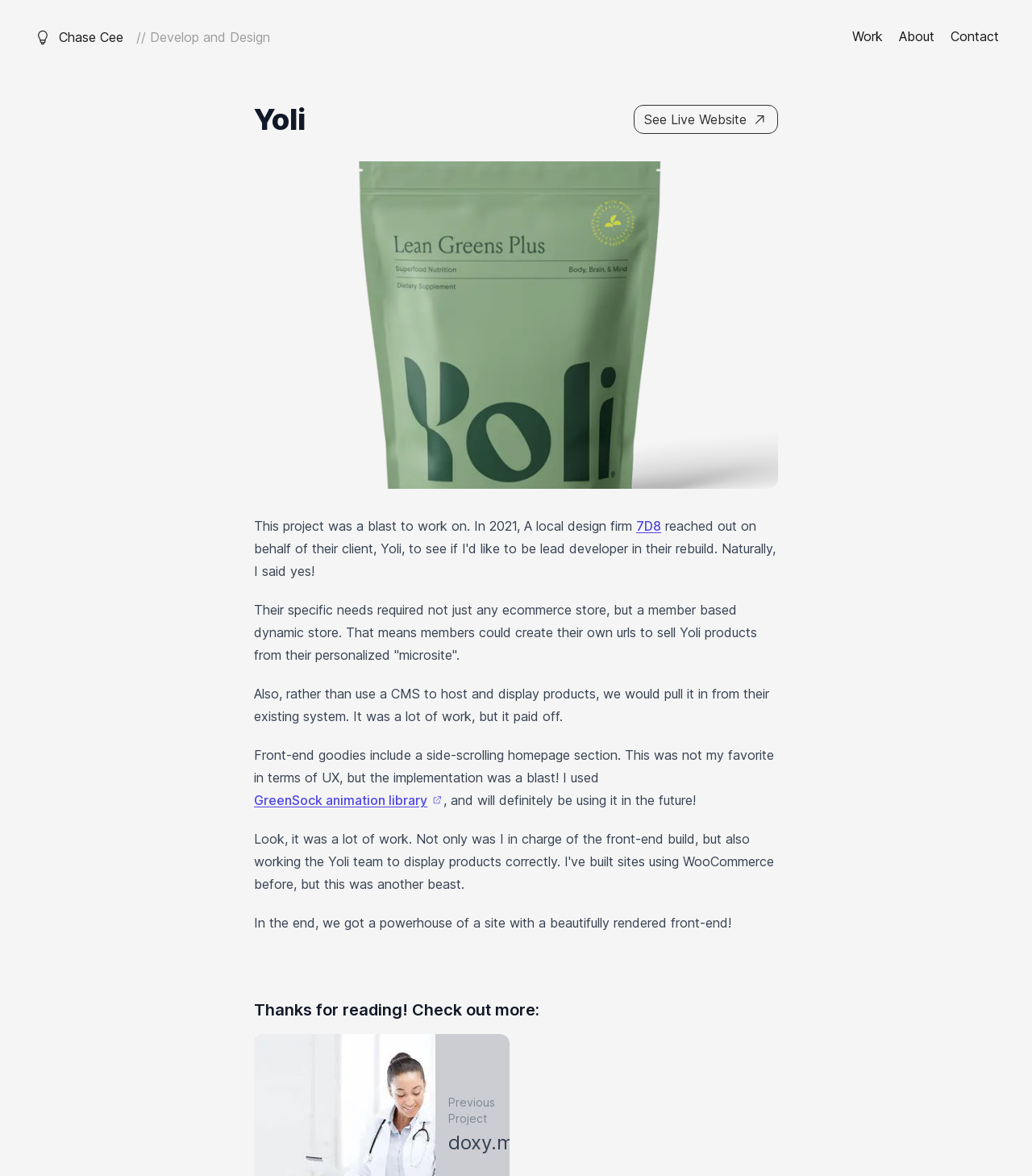What is the name of the project featured on this page?
Kindly offer a comprehensive and detailed response to the question.

The project's name is mentioned in the heading and image descriptions, and it seems to be a case study of a website development project.